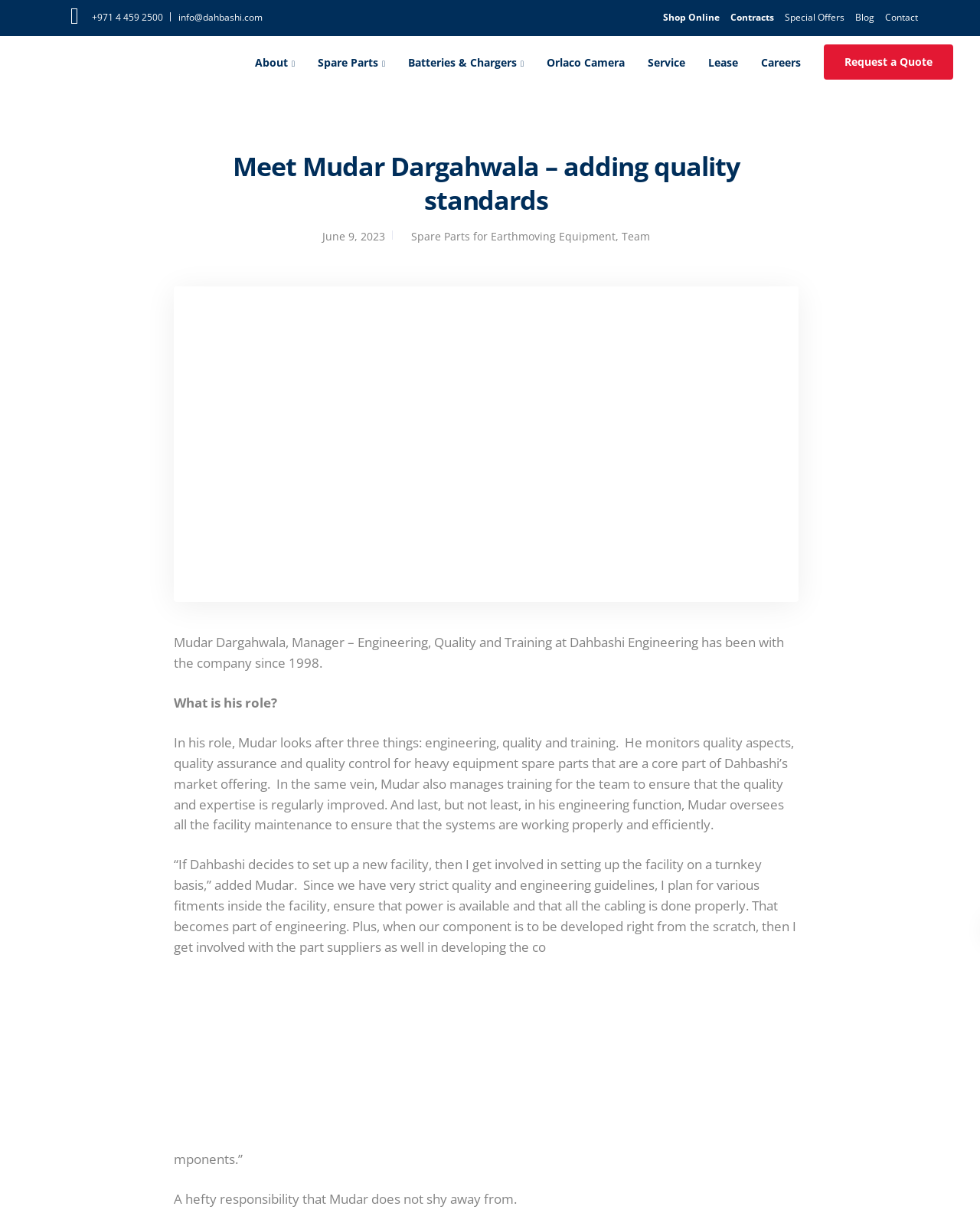Locate the bounding box coordinates of the clickable area needed to fulfill the instruction: "Search for something".

[0.955, 0.004, 0.973, 0.025]